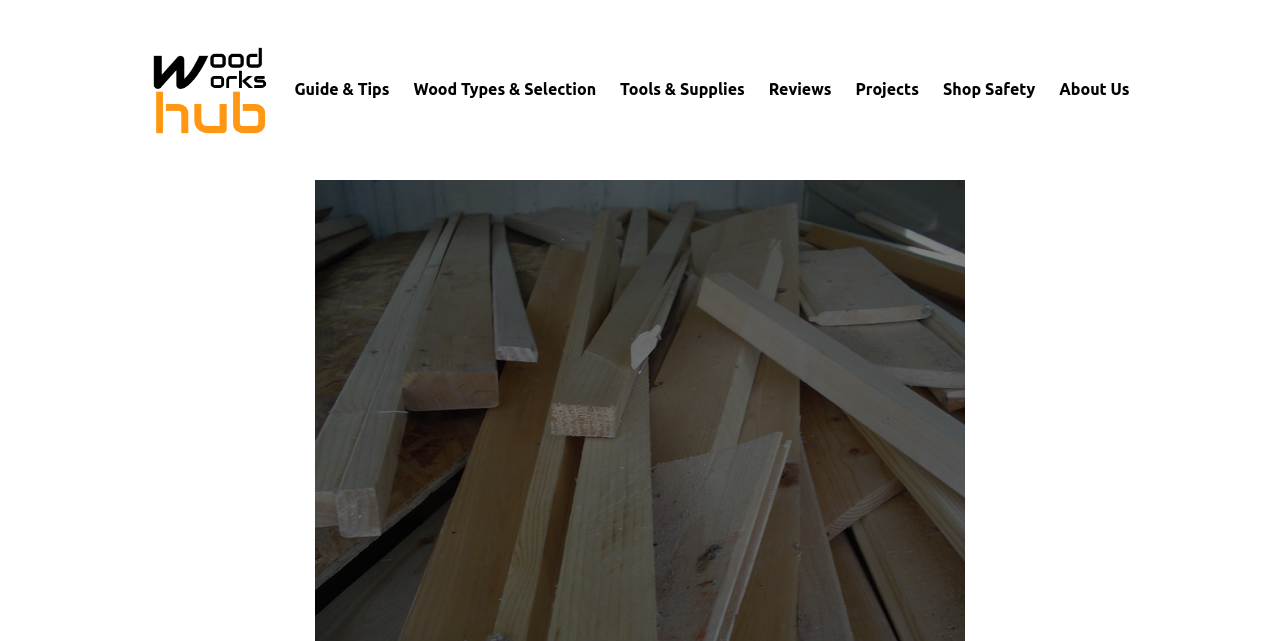Locate the coordinates of the bounding box for the clickable region that fulfills this instruction: "go to guide and tips".

[0.23, 0.121, 0.304, 0.16]